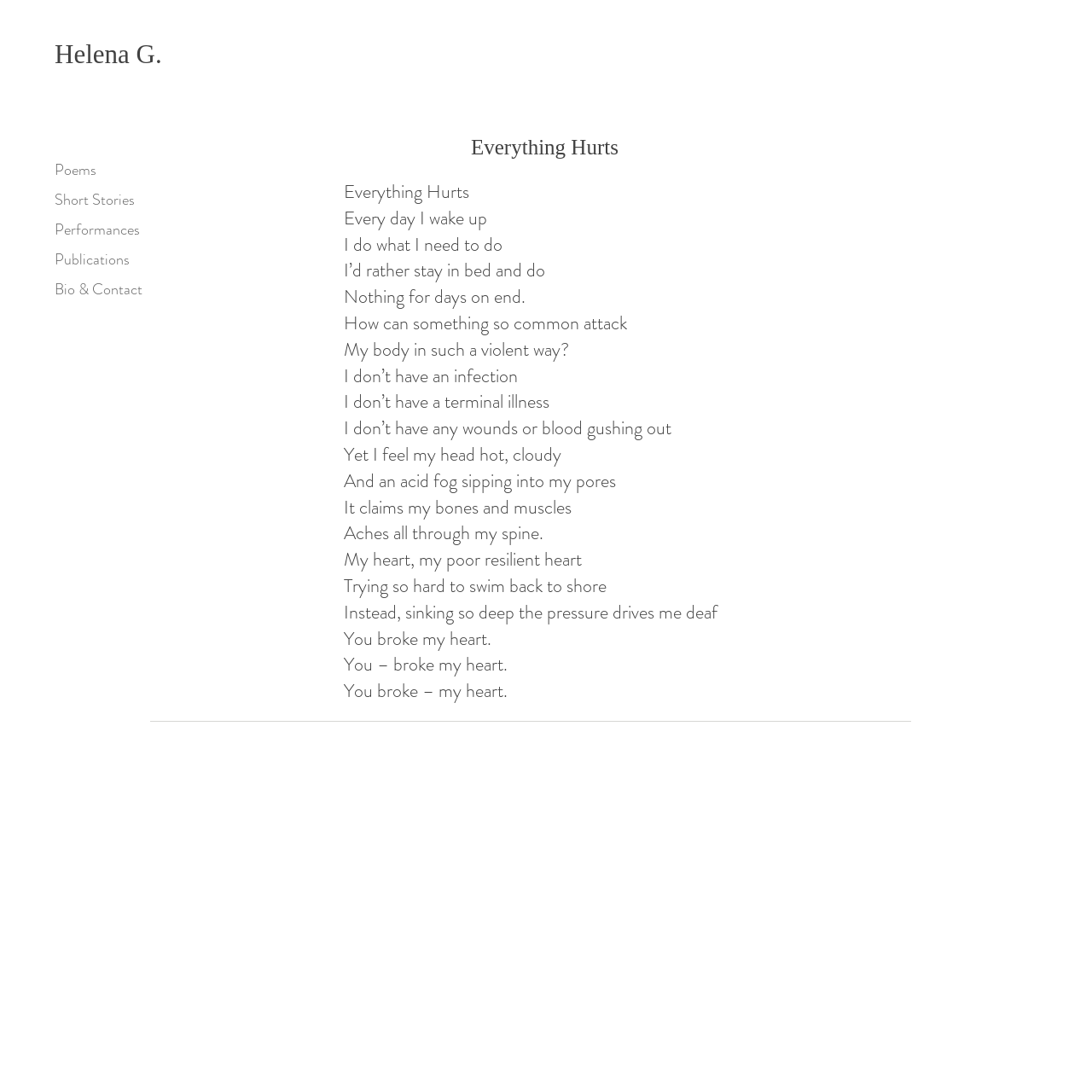What is the theme of the poem?
Answer the question with as much detail as you can, using the image as a reference.

The theme of the poem appears to be pain and suffering, as the poem describes the author's experience of physical and emotional pain, with lines such as 'Every day I wake up / I do what I need to do' and 'You broke my heart'.